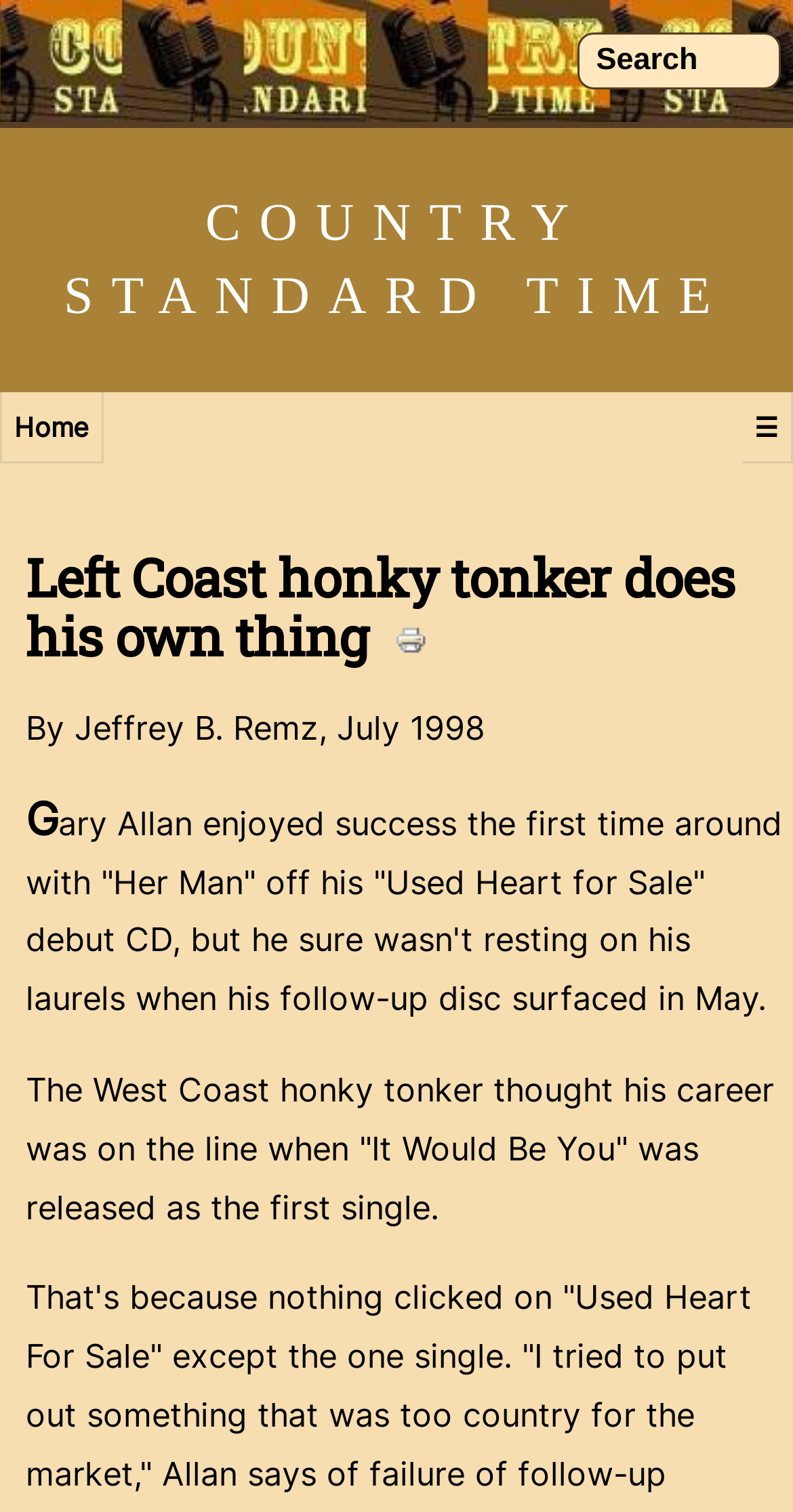What is the profession of the author?
Please provide a single word or phrase as your answer based on the image.

Journalist